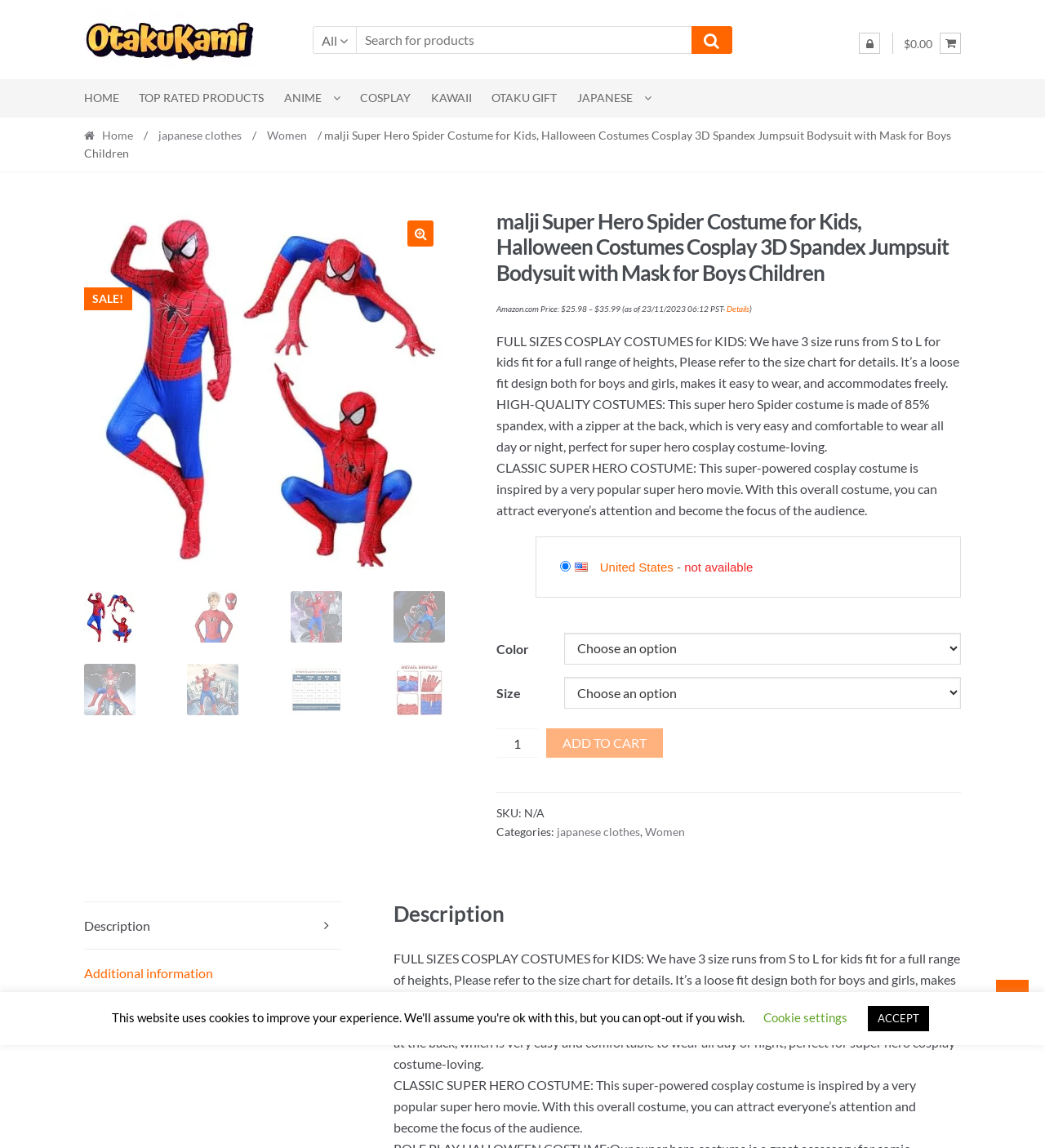Find the bounding box coordinates of the area that needs to be clicked in order to achieve the following instruction: "Click on the ADD TO CART button". The coordinates should be specified as four float numbers between 0 and 1, i.e., [left, top, right, bottom].

[0.523, 0.634, 0.635, 0.66]